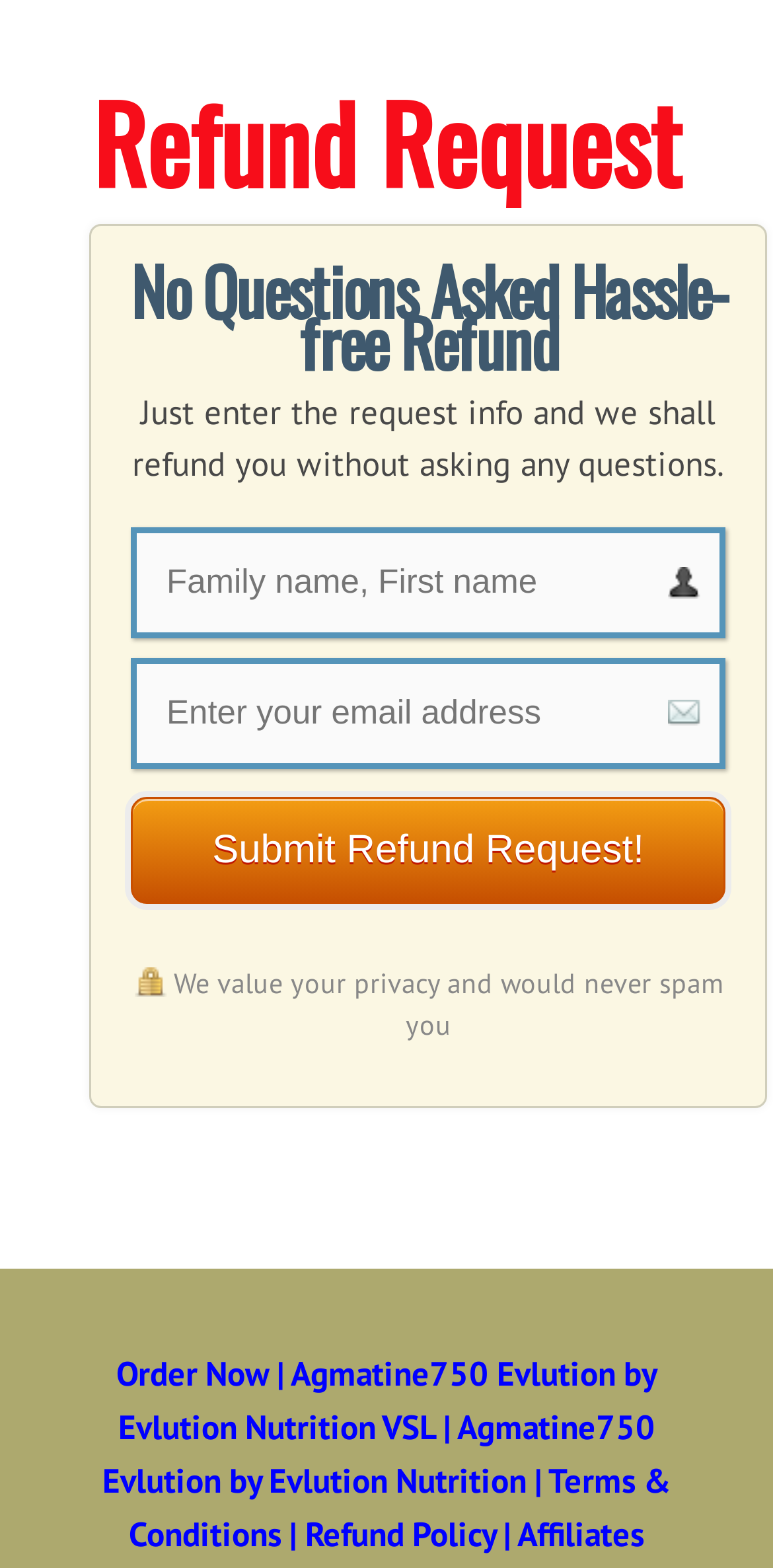Please specify the coordinates of the bounding box for the element that should be clicked to carry out this instruction: "Enter family name and first name". The coordinates must be four float numbers between 0 and 1, formatted as [left, top, right, bottom].

[0.215, 0.359, 0.854, 0.384]